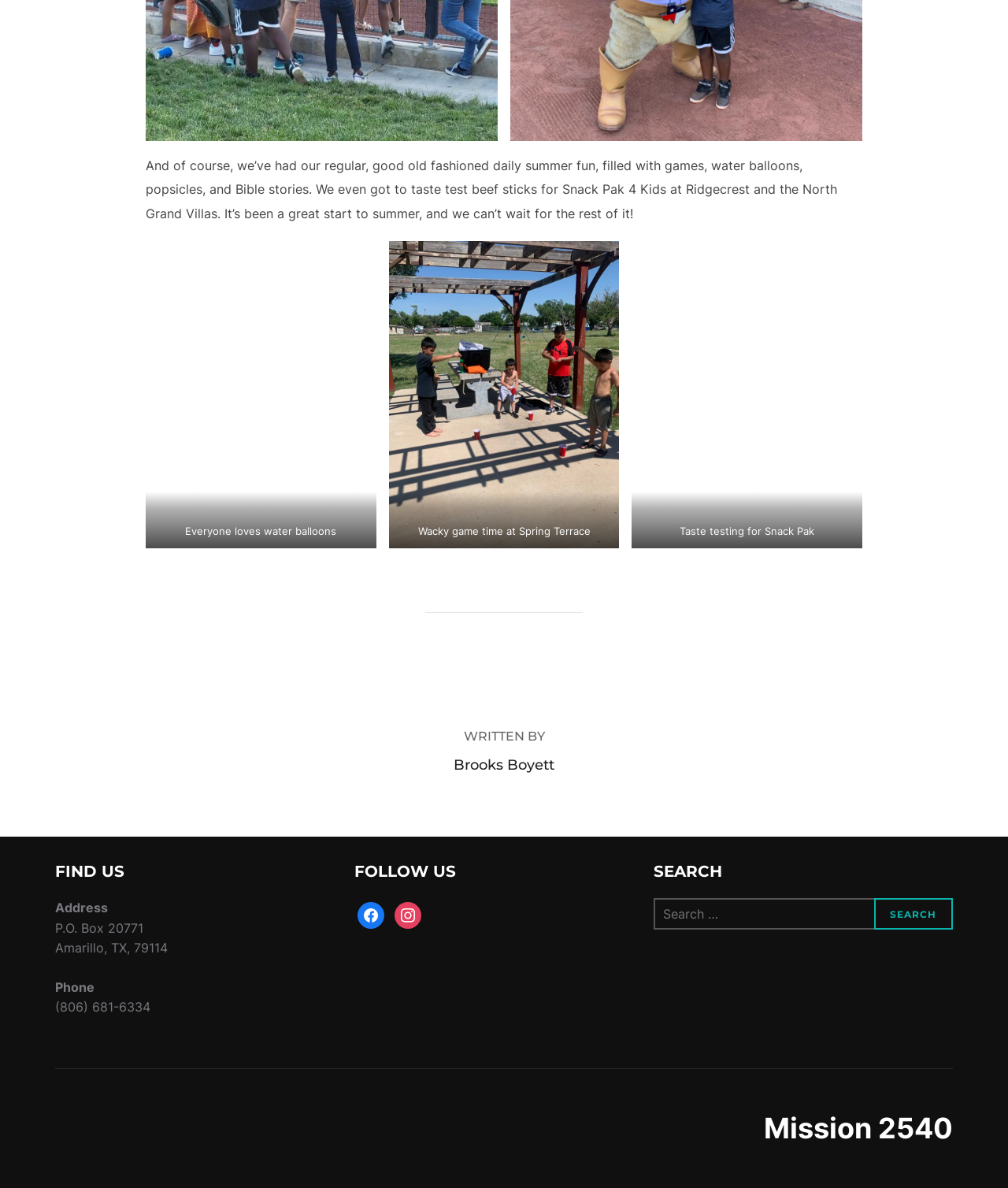Using the given description, provide the bounding box coordinates formatted as (top-left x, top-left y, bottom-right x, bottom-right y), with all values being floating point numbers between 0 and 1. Description: Brooks Boyett

[0.45, 0.636, 0.55, 0.651]